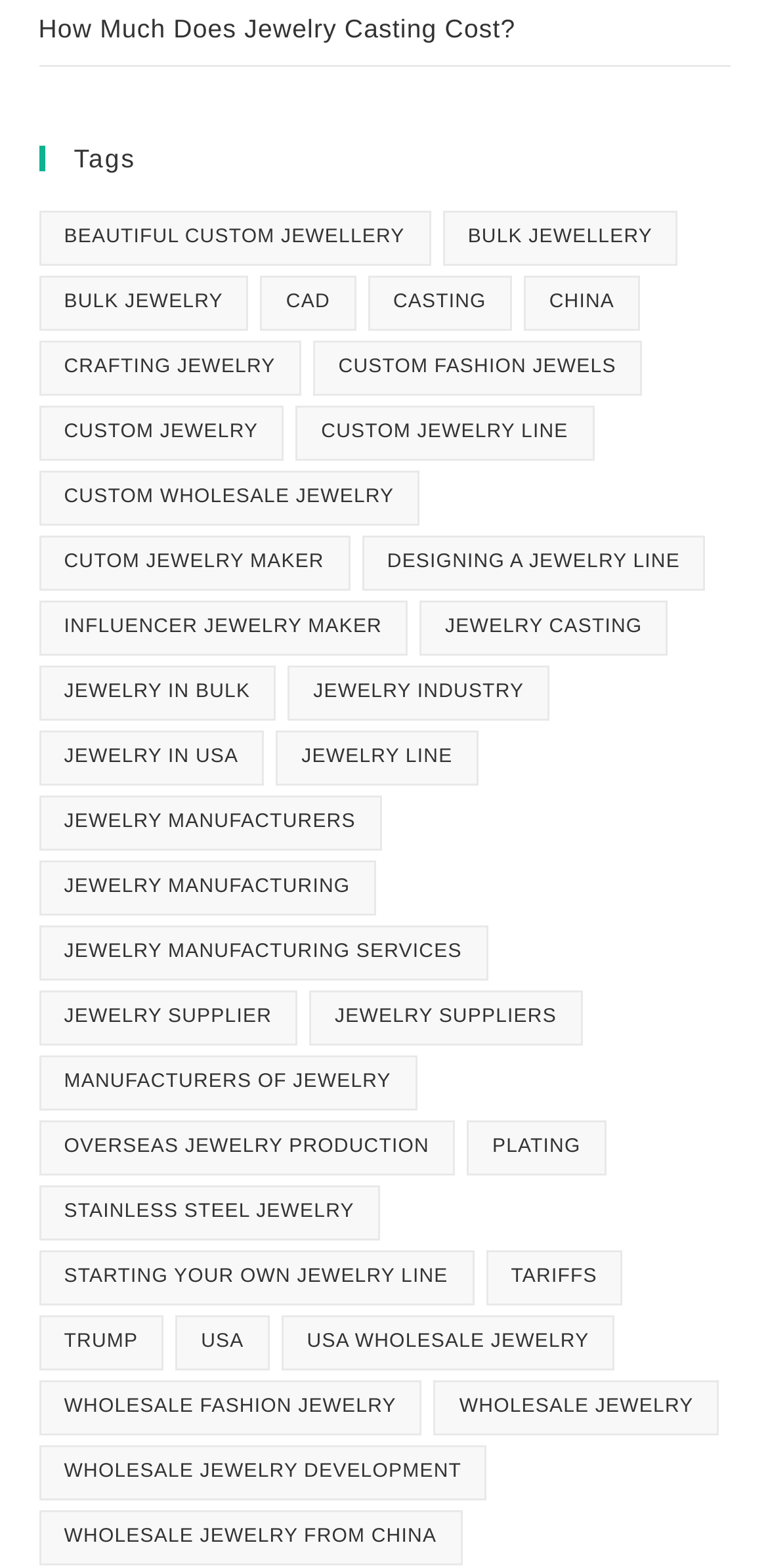Predict the bounding box coordinates of the UI element that matches this description: "Starting Your Own Jewelry Line". The coordinates should be in the format [left, top, right, bottom] with each value between 0 and 1.

[0.05, 0.797, 0.617, 0.832]